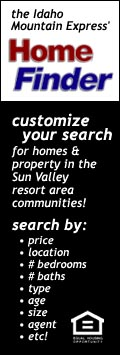Utilize the details in the image to thoroughly answer the following question: What is the name of the publication promoting the 'Home Finder' tool?

The advertisement clearly states that the 'Home Finder' tool is being promoted by the Idaho Mountain Express, which suggests that the publication is behind the development and promotion of this customizable search tool.